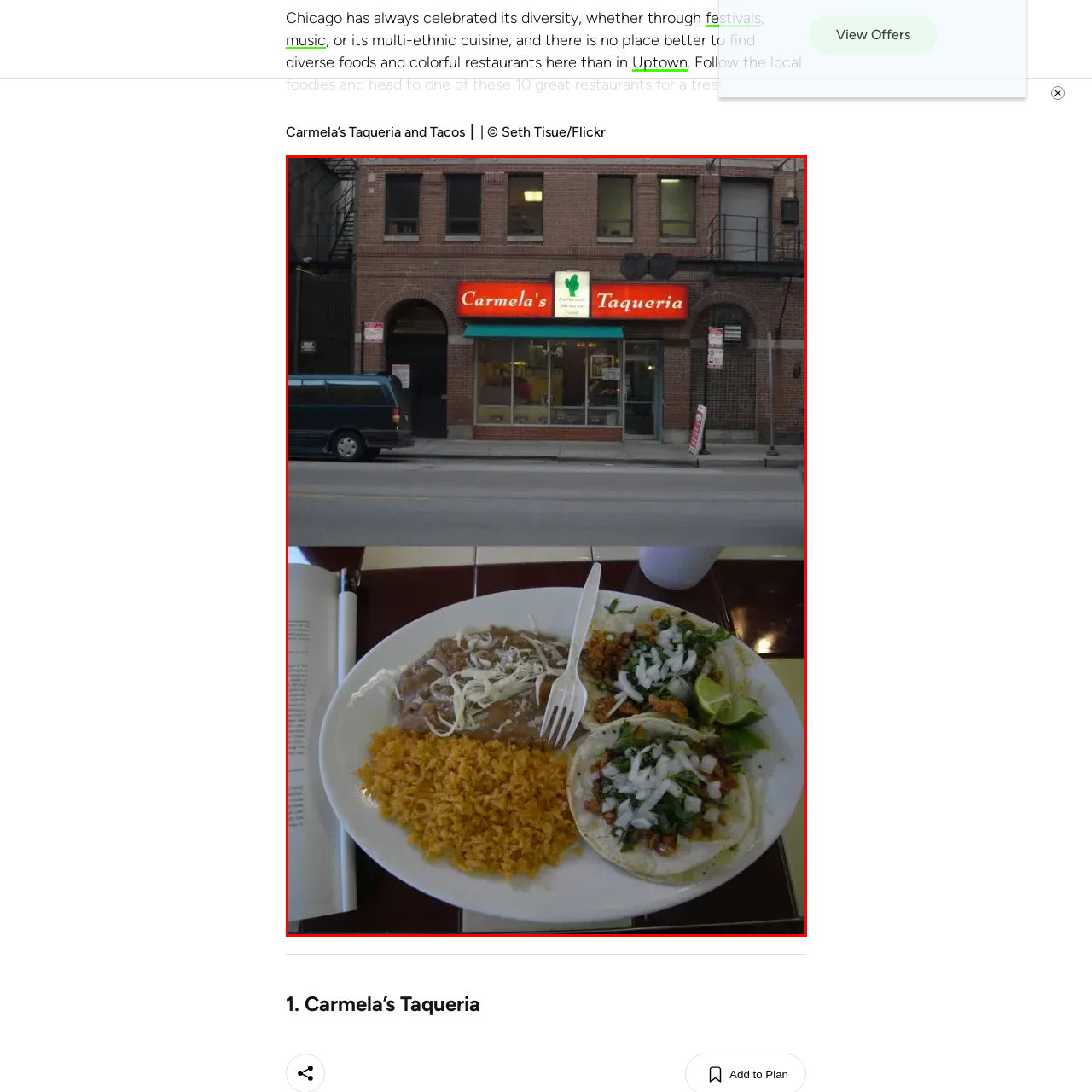Focus on the part of the image that is marked with a yellow outline and respond in detail to the following inquiry based on what you observe: 
What is served alongside the tacos in the plate?

The caption describes the plate as featuring savory tacos filled with seasoned meat, topped with fresh onions and cilantro, alongside a portion of refried beans and vibrant yellow rice, which provides a clear answer to this question.